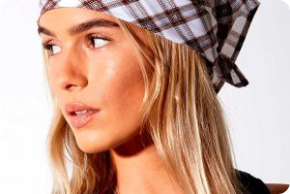What is the background of the image like?
Look at the image and answer with only one word or phrase.

Softly blurred